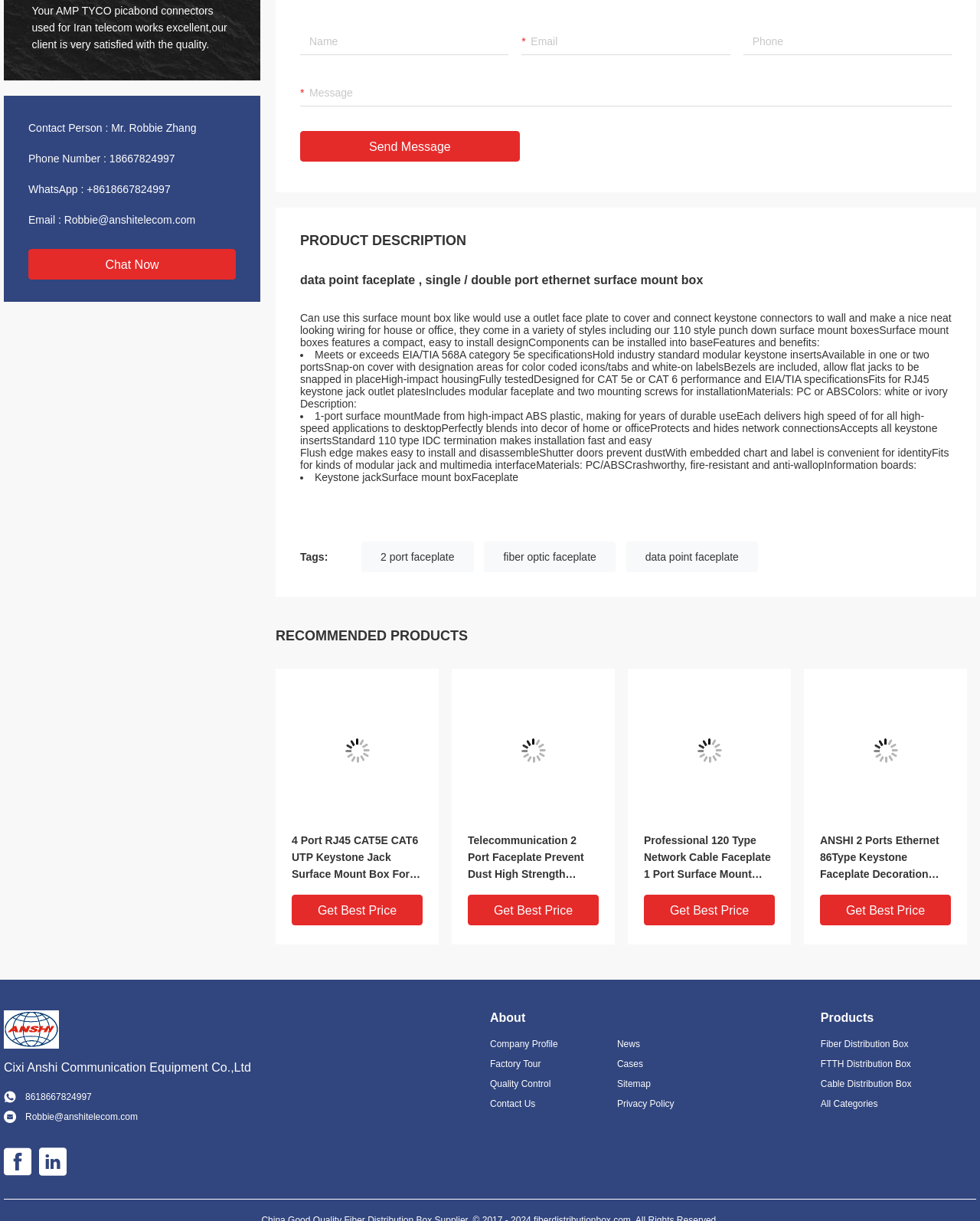Please mark the bounding box coordinates of the area that should be clicked to carry out the instruction: "Contact Robbie Zhang via phone number".

[0.112, 0.125, 0.179, 0.135]